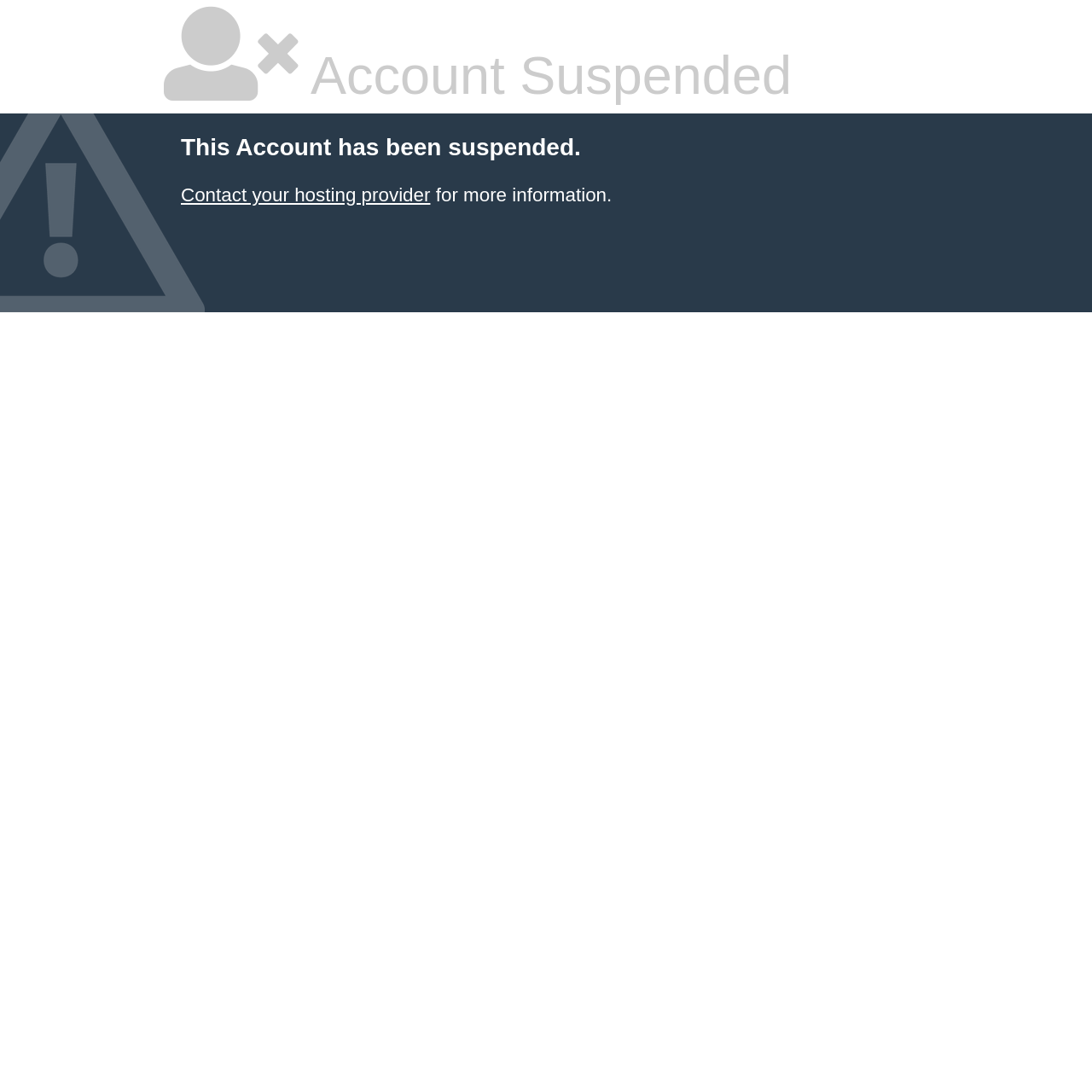Highlight the bounding box of the UI element that corresponds to this description: "Contact your hosting provider".

[0.166, 0.169, 0.394, 0.188]